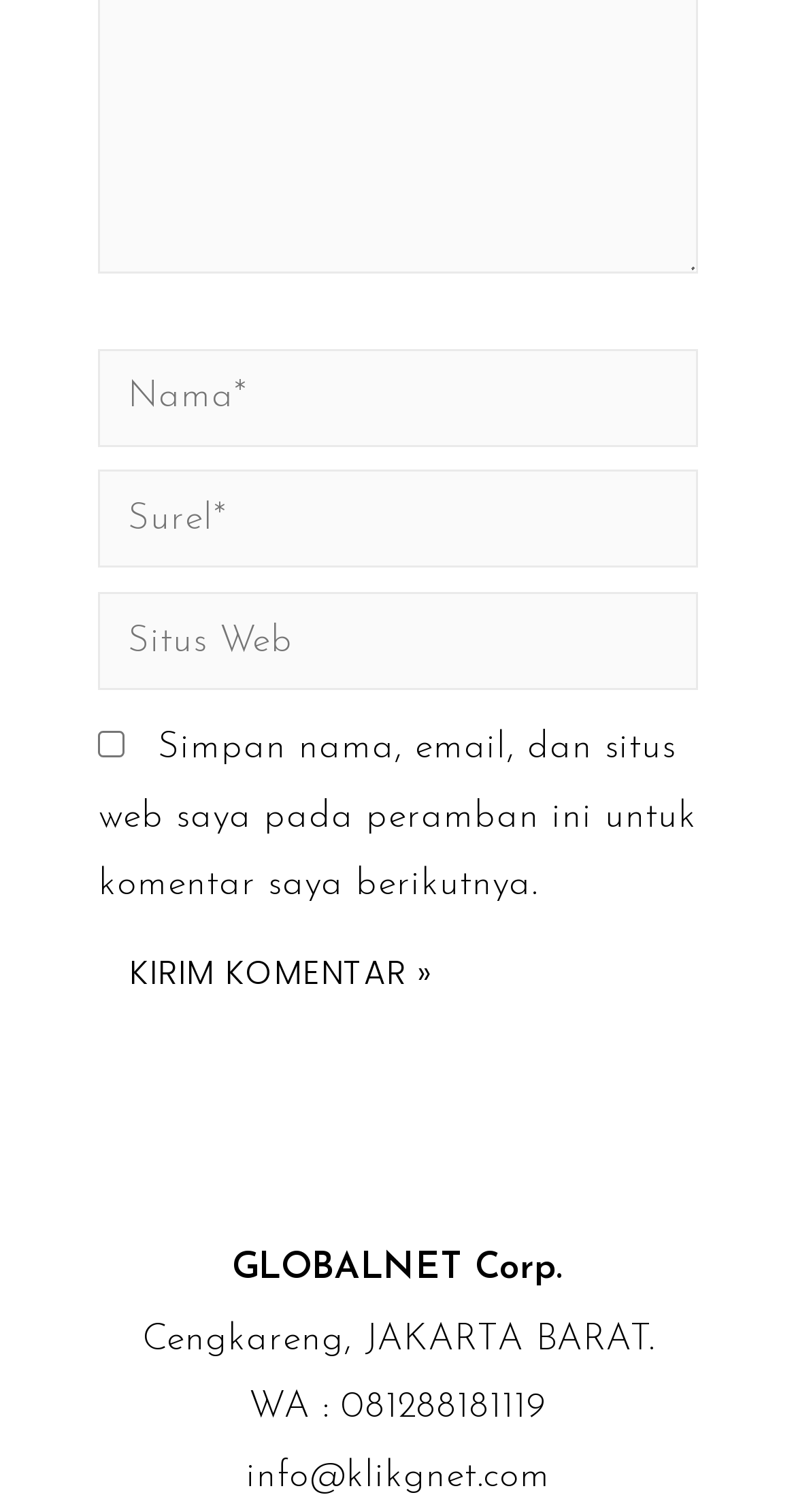What is the label of the first text box?
Please give a detailed and elaborate answer to the question based on the image.

The first text box has a label 'Nama*' which is indicated by the StaticText element with OCR text 'Nama*' and bounding box coordinates [0.121, 0.239, 0.272, 0.264].